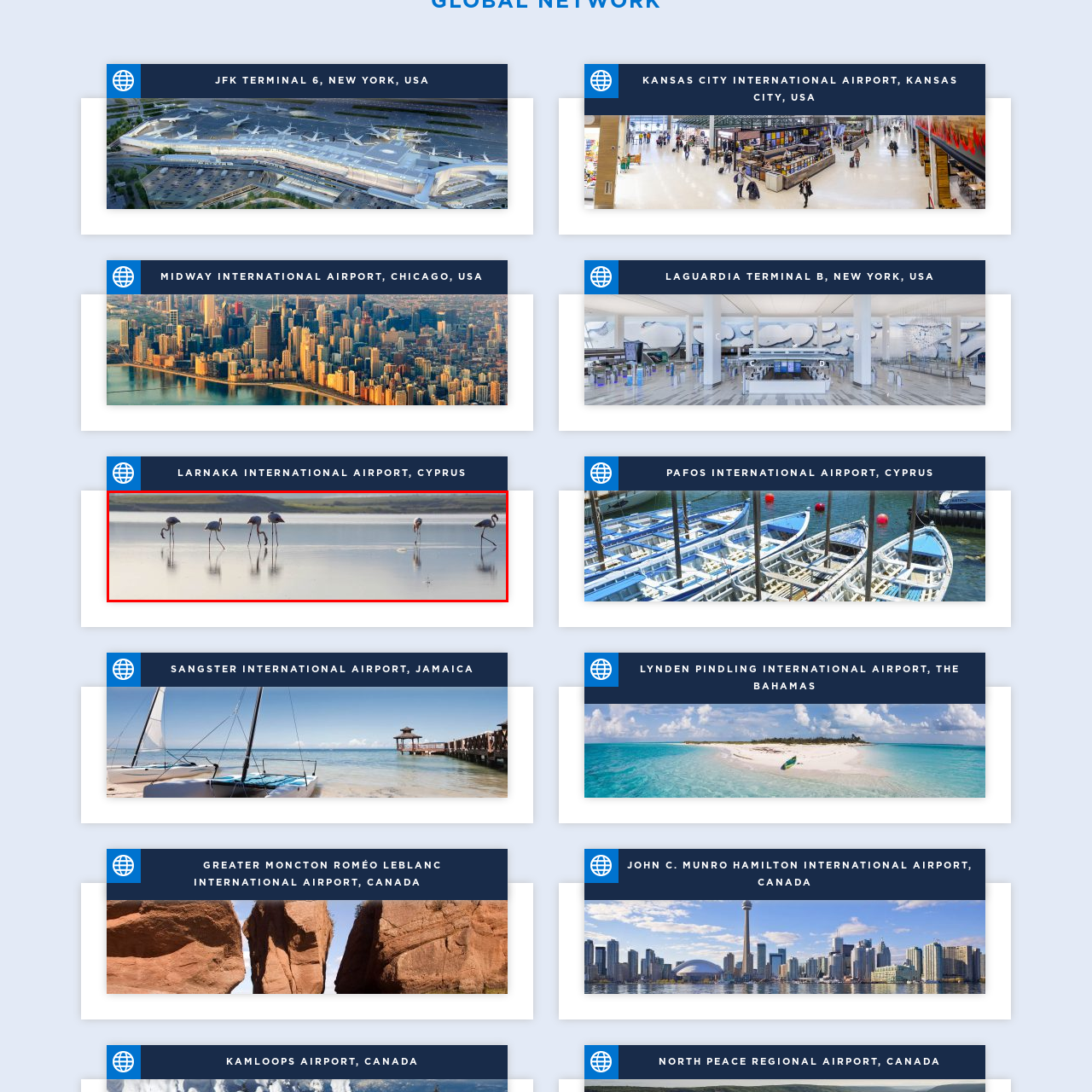Look at the region marked by the red box and describe it extensively.

The image depicts a serene landscape featuring a group of flamingos gracefully wading through shallow waters. The setting reflects a tranquil, reflective surface, which mirrors the birds and the soft colors of the surrounding environment. In the background, gentle hills provide a natural frame, emphasizing the peacefulness of their habitat. The flamingos exhibit their characteristic long legs and curved necks as they forage, creating a harmonious scene that captures the beauty of nature and the elegance of these unique birds.